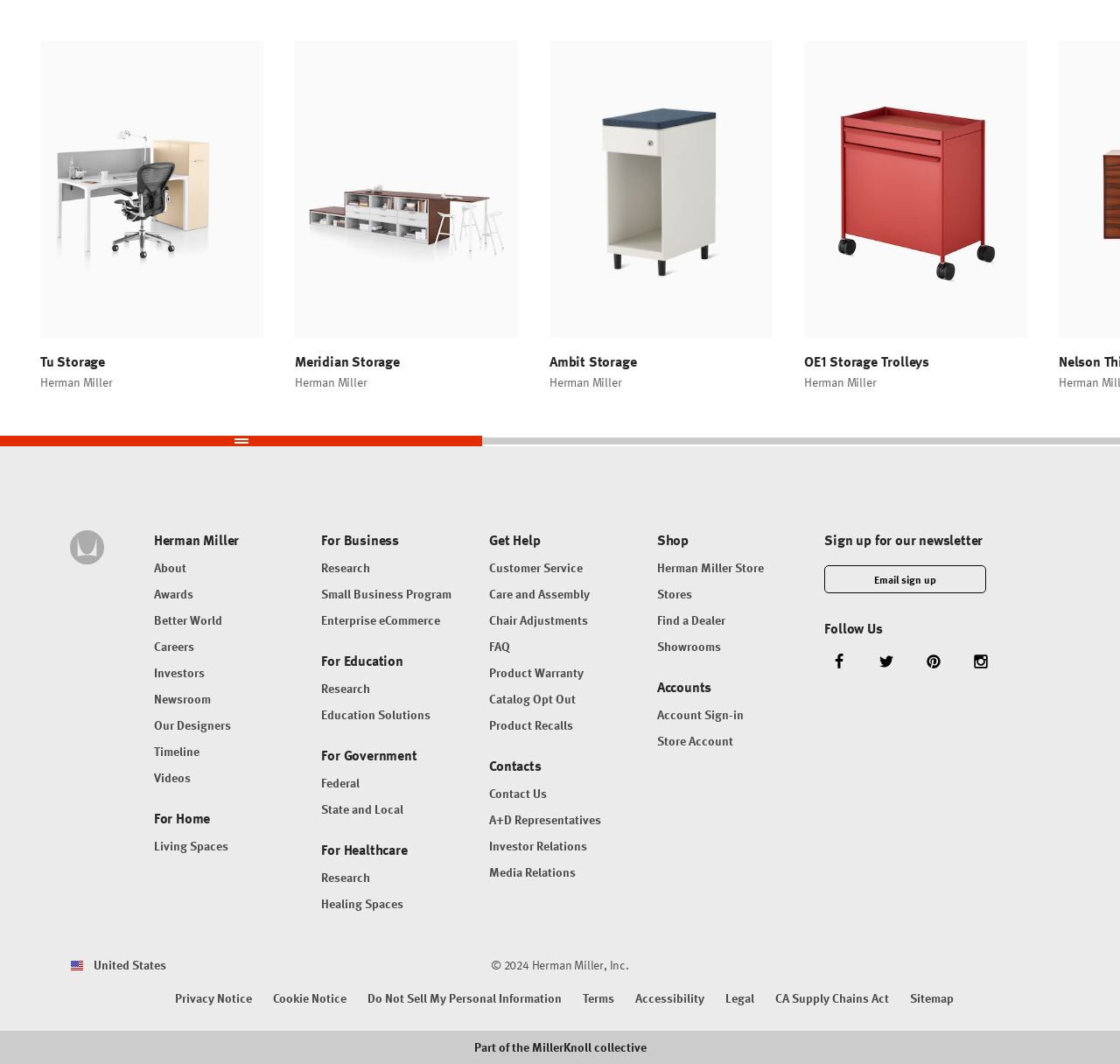Please analyze the image and give a detailed answer to the question:
What social media platforms does Herman Miller have?

The social media platforms can be found in the 'Follow Us' section at the bottom of the webpage, where there are links to Herman Miller's profiles on Facebook, Twitter, Pinterest, and Instagram.